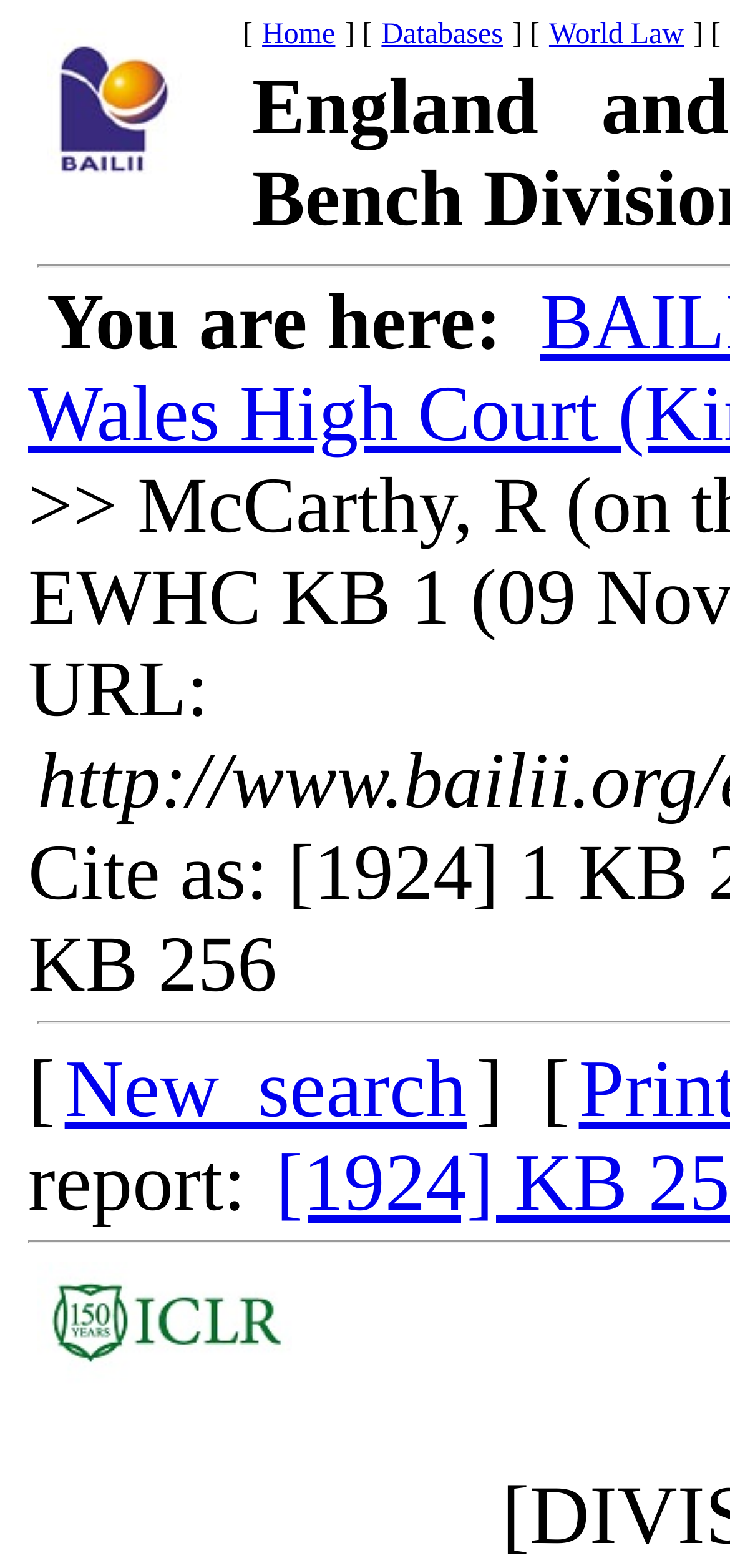Please respond to the question using a single word or phrase:
How many links are there in the top navigation bar?

3